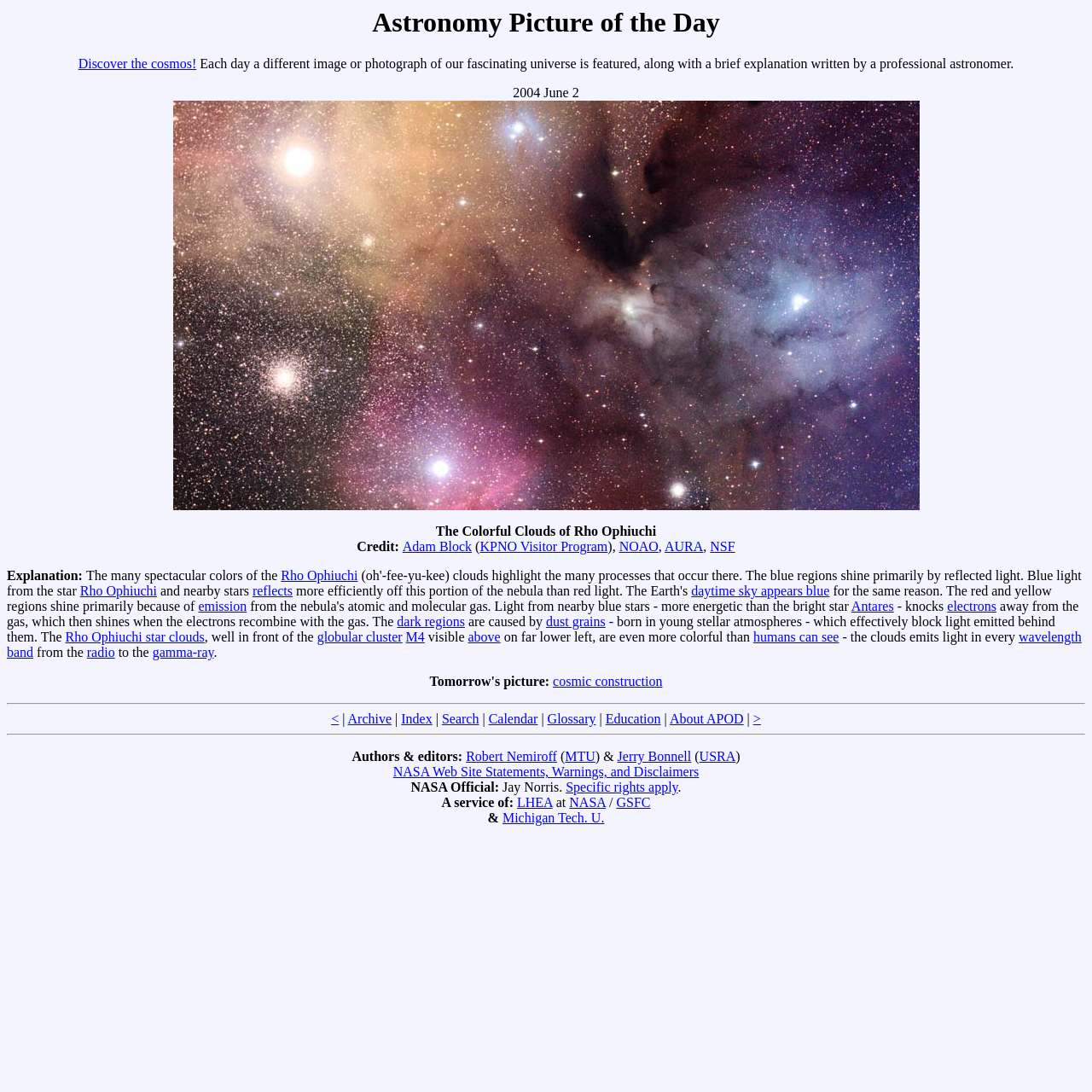Specify the bounding box coordinates of the element's region that should be clicked to achieve the following instruction: "See Explanation.". The bounding box coordinates consist of four float numbers between 0 and 1, in the format [left, top, right, bottom].

[0.158, 0.457, 0.842, 0.47]